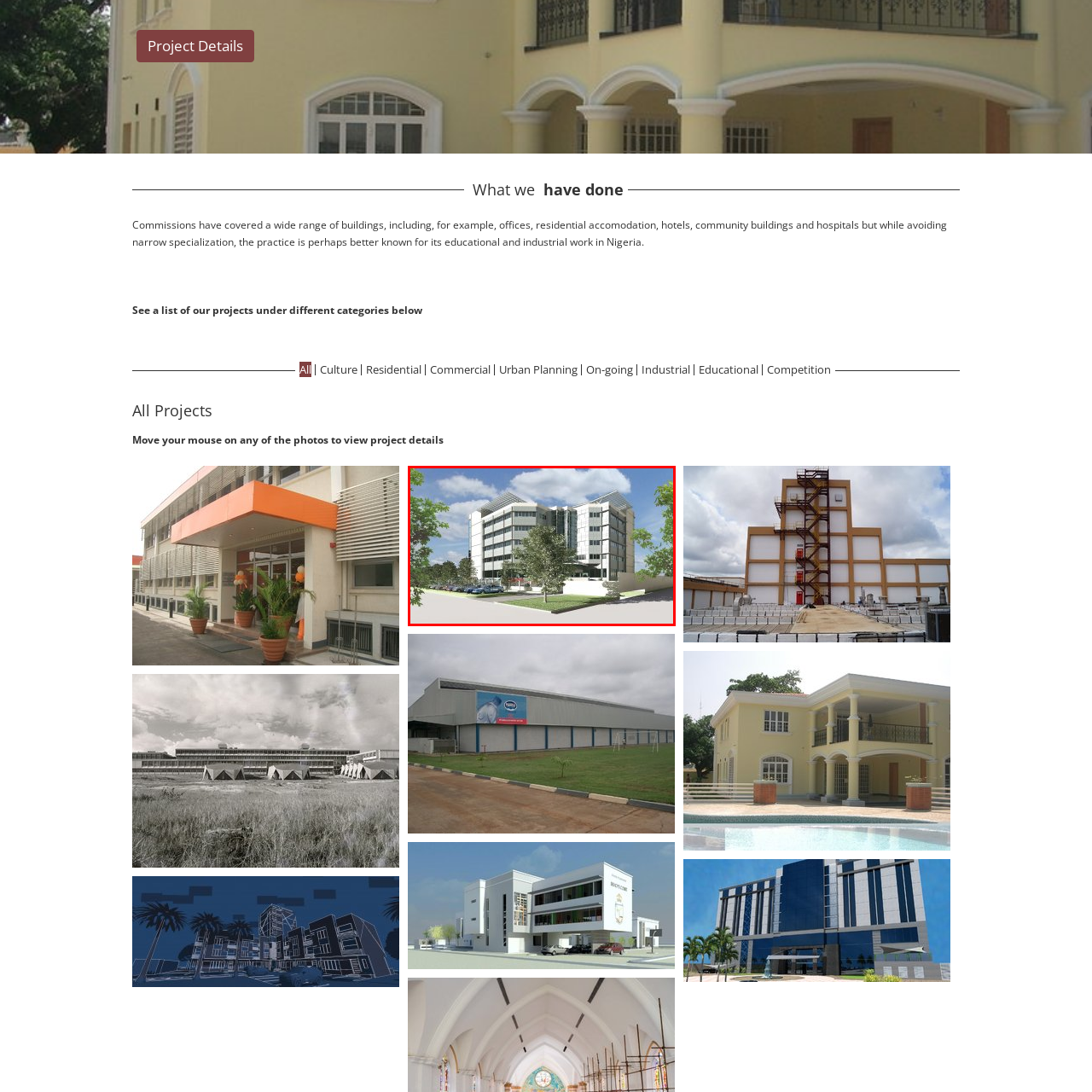Offer an in-depth description of the scene contained in the red rectangle.

This image showcases a modern architectural design of the GlaxoSmithKline Headquarters located in Ilupeju, Lagos, Nigeria. The building features a sleek facade with large glass windows, allowing for natural light to illuminate the interior spaces. It is characterized by a combination of straight and angled lines that suggest a contemporary style, enhanced by a well-structured roofline. Surrounding the building, there is a landscaped area with trees and greenery, providing a pleasant environment. A parking area is visible in the foreground, indicating the building's functionality. The clear blue sky and fluffy clouds in the backdrop further enhance the setting, conveying a sense of openness and modernity in this vibrant urban context.